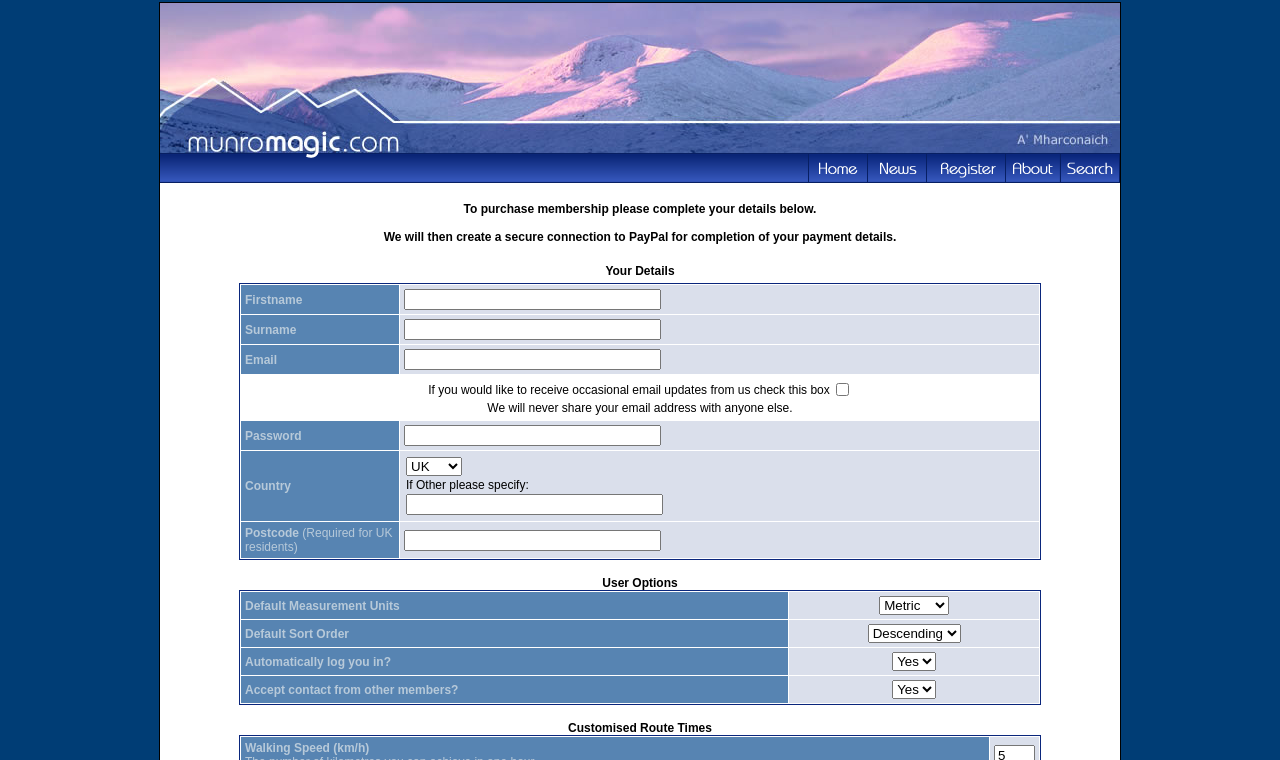What is required for UK residents in the membership form?
Provide a fully detailed and comprehensive answer to the question.

According to the membership form, UK residents are required to enter their postcode, as indicated by the label 'Postcode (Required for UK residents)'.